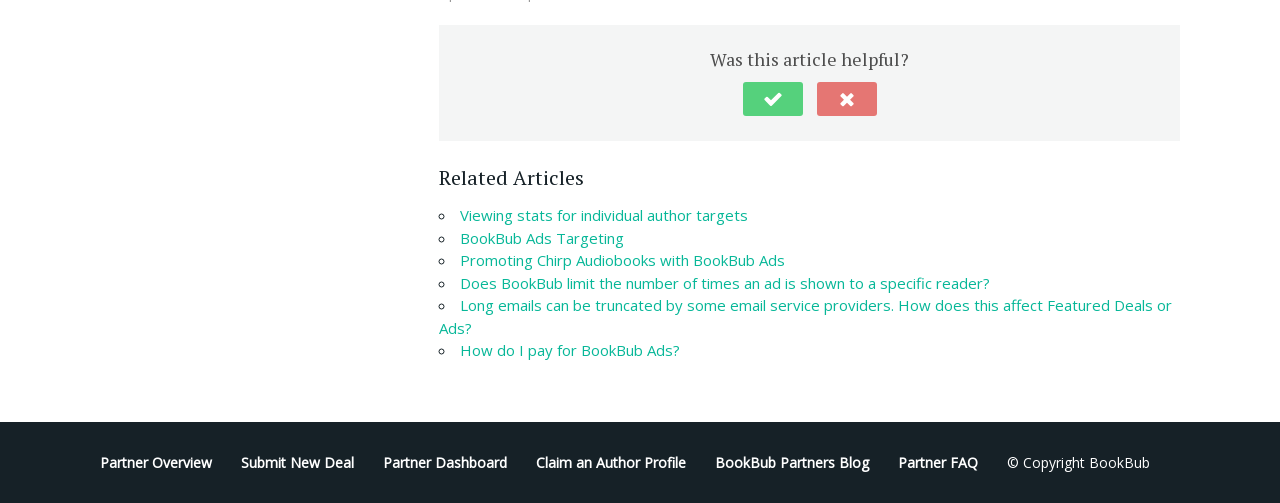Identify the bounding box coordinates of the specific part of the webpage to click to complete this instruction: "Click the 'Yes' button".

[0.58, 0.164, 0.627, 0.231]